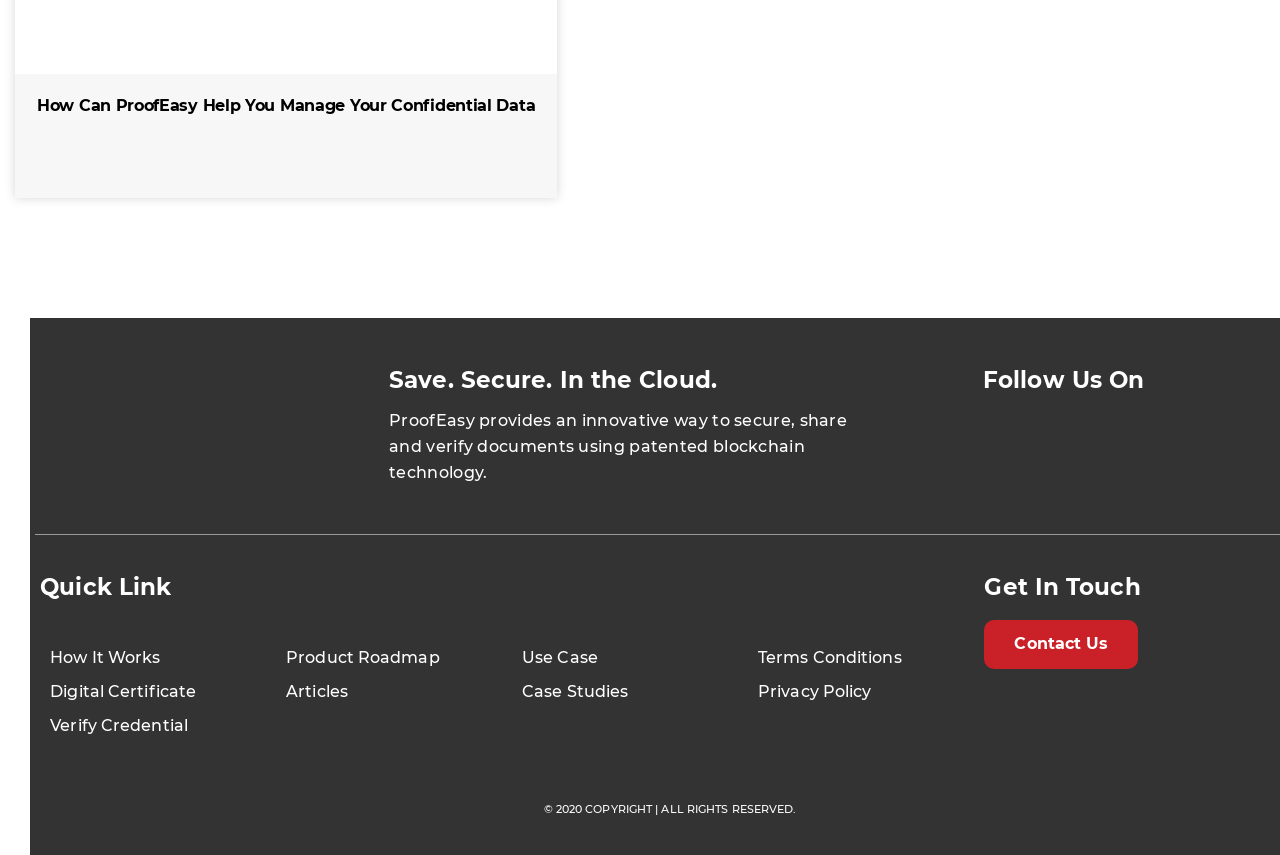Find and indicate the bounding box coordinates of the region you should select to follow the given instruction: "Click on the 'How It Works' link".

[0.039, 0.758, 0.125, 0.781]